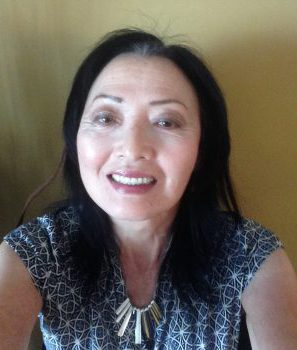What is the woman's name?
Refer to the image and provide a thorough answer to the question.

The image represents Monica, who welcomes visitors with an introduction and an invitation to explore her site further, as stated in the caption.